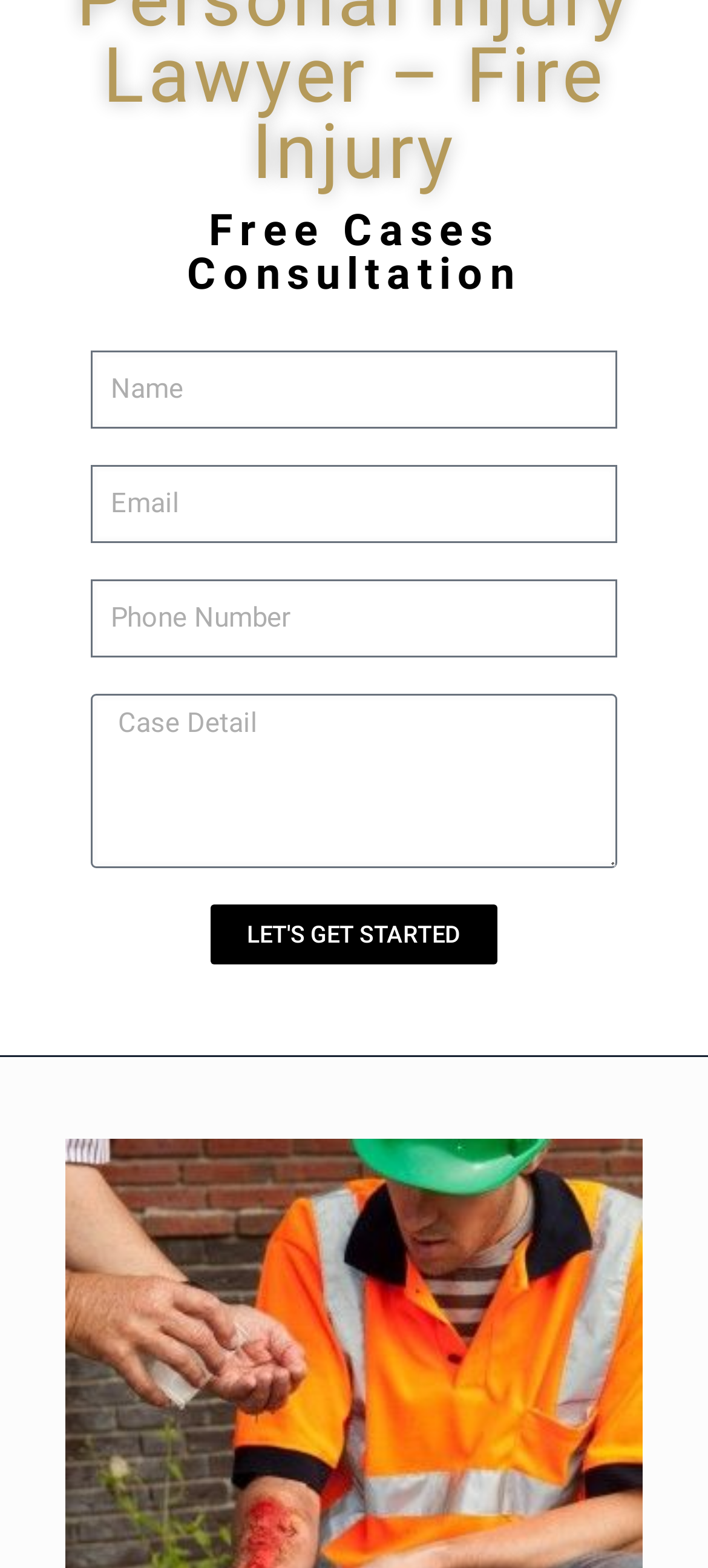Determine the bounding box coordinates for the HTML element mentioned in the following description: "parent_node: Case name="form_fields[field_99b2073]" placeholder="Case Detail"". The coordinates should be a list of four floats ranging from 0 to 1, represented as [left, top, right, bottom].

[0.128, 0.442, 0.872, 0.554]